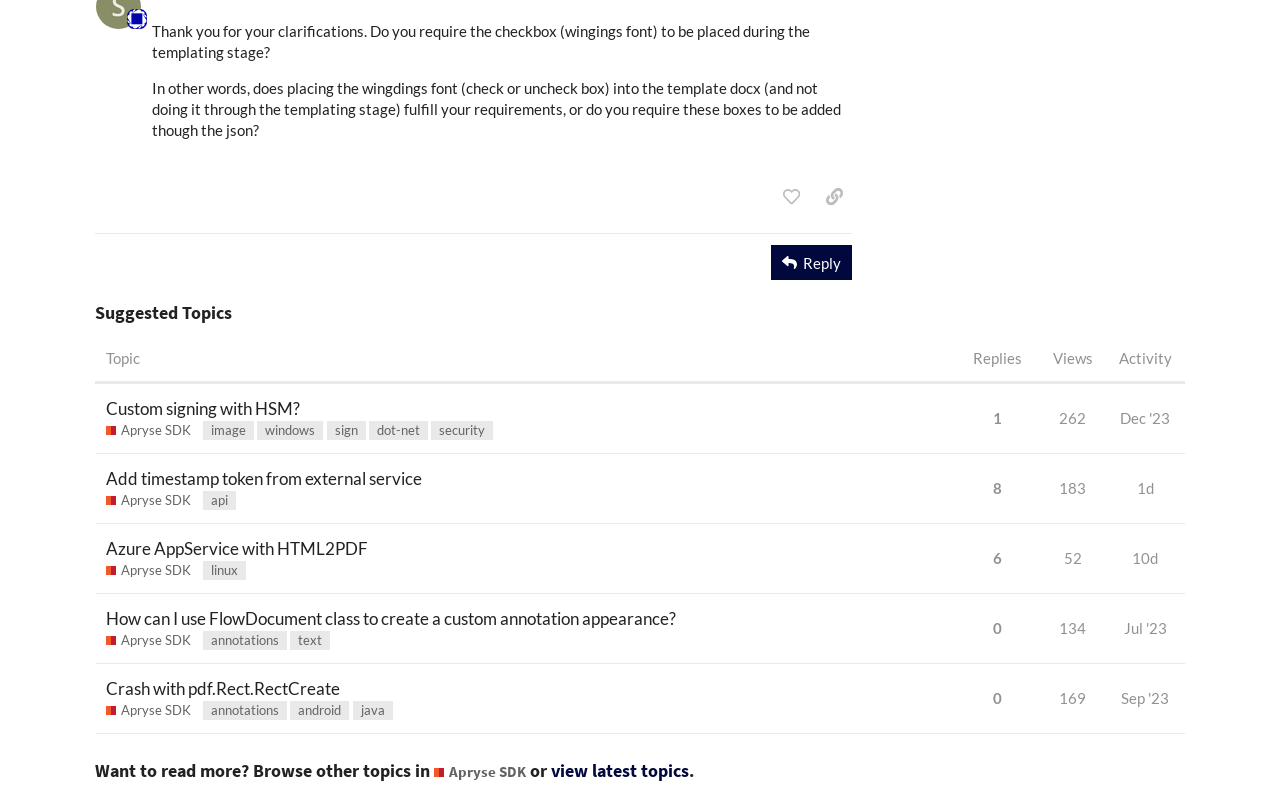Show the bounding box coordinates of the region that should be clicked to follow the instruction: "View topic 'Add timestamp token from external service'."

[0.075, 0.568, 0.75, 0.655]